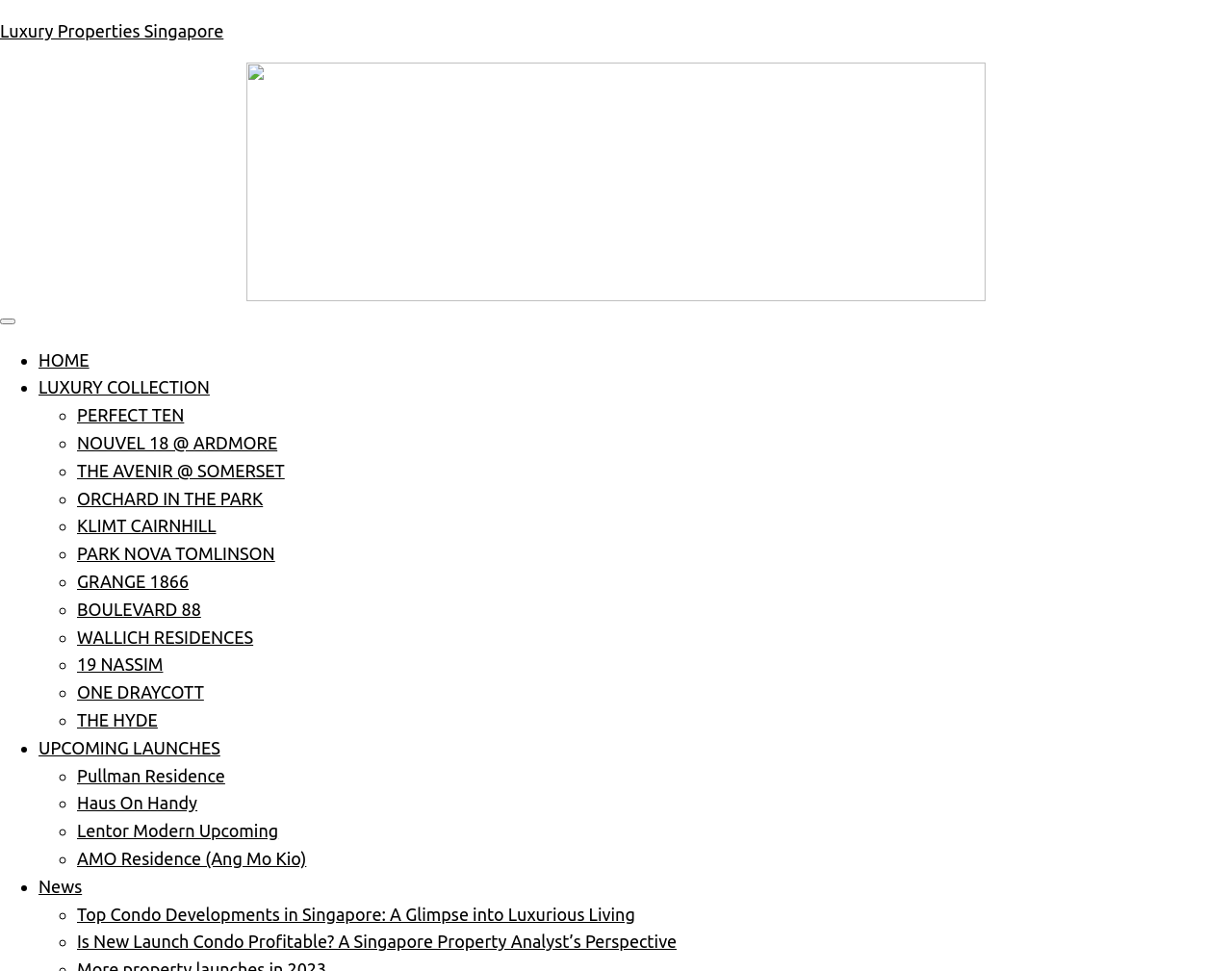Find and indicate the bounding box coordinates of the region you should select to follow the given instruction: "Go to HOME".

[0.031, 0.36, 0.072, 0.38]